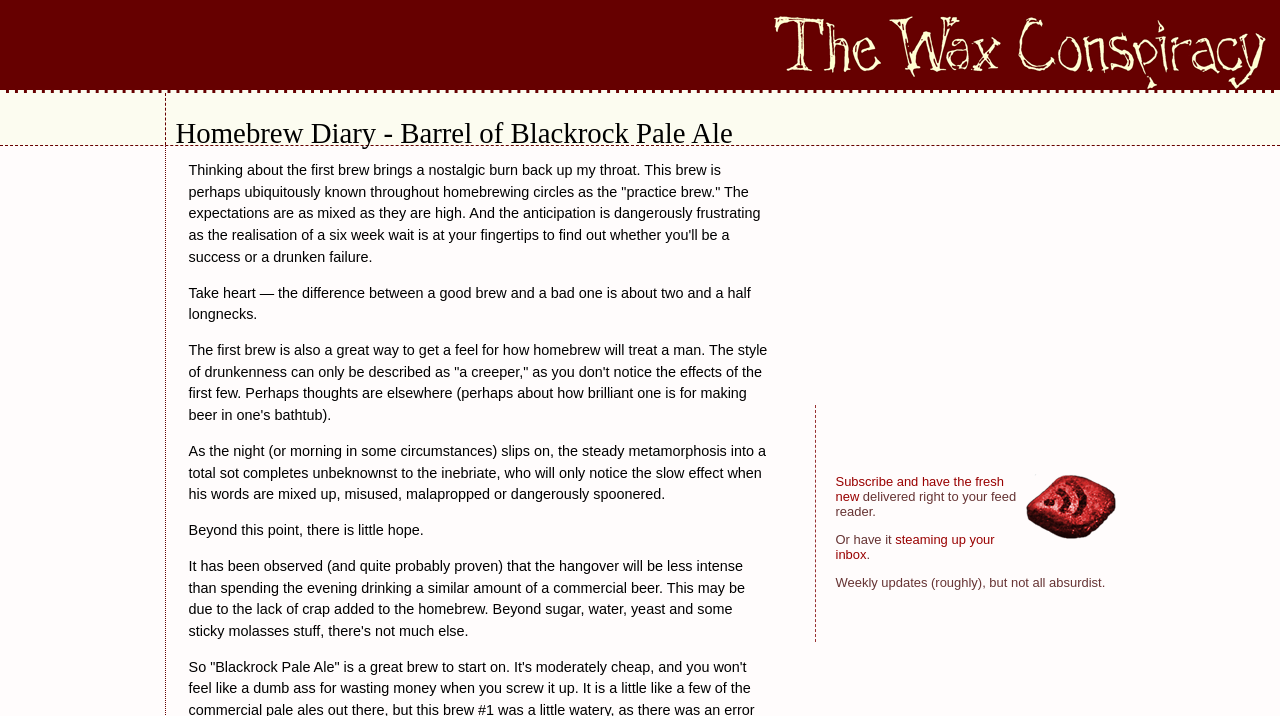Provide a one-word or short-phrase response to the question:
What is the effect of the homebrew on the drinker?

Creeper